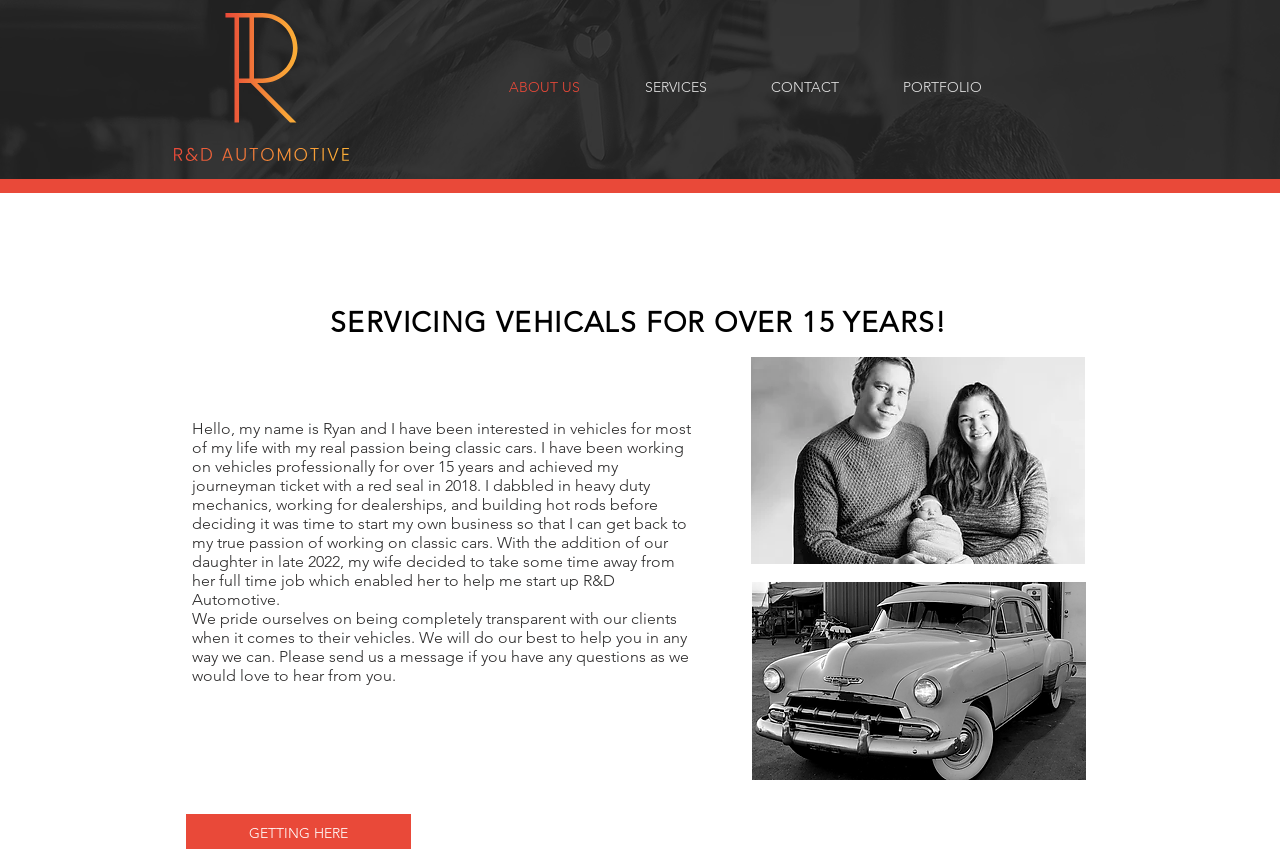What type of vehicles is the business focused on?
From the screenshot, supply a one-word or short-phrase answer.

Classic cars